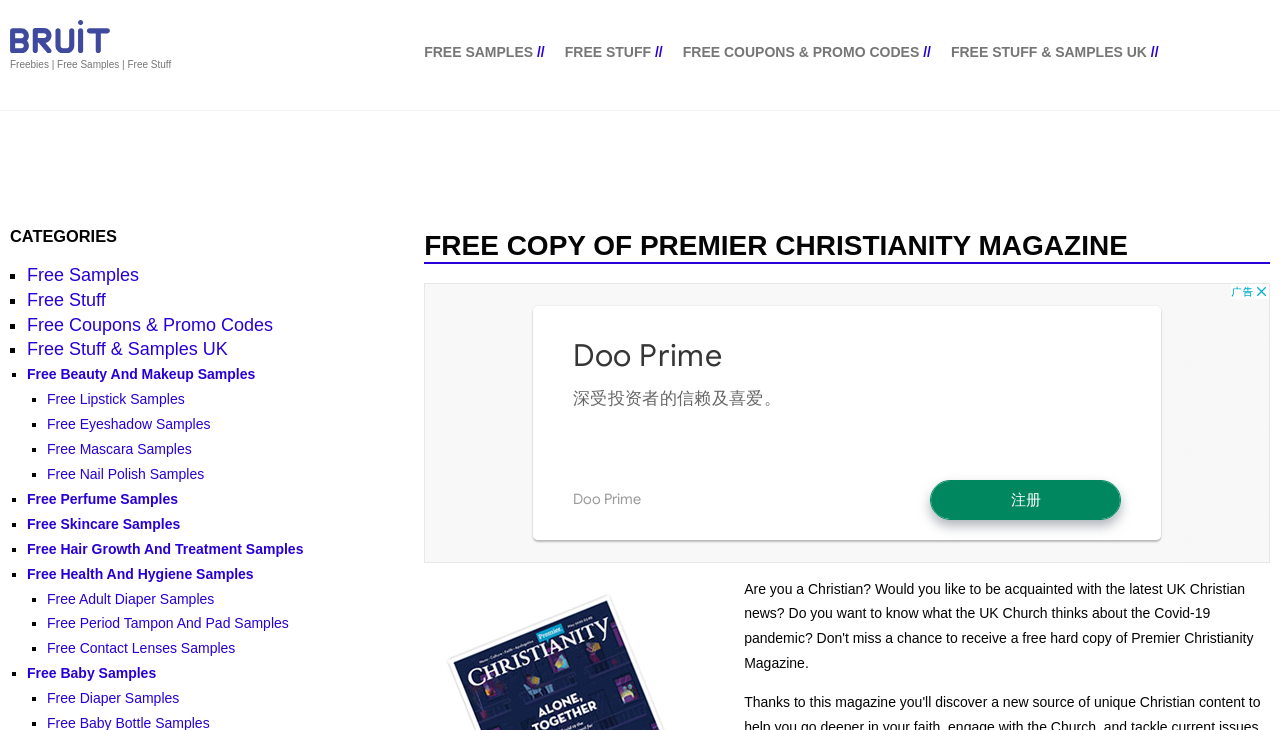How many types of free beauty and makeup samples are listed?
Give a single word or phrase answer based on the content of the image.

5